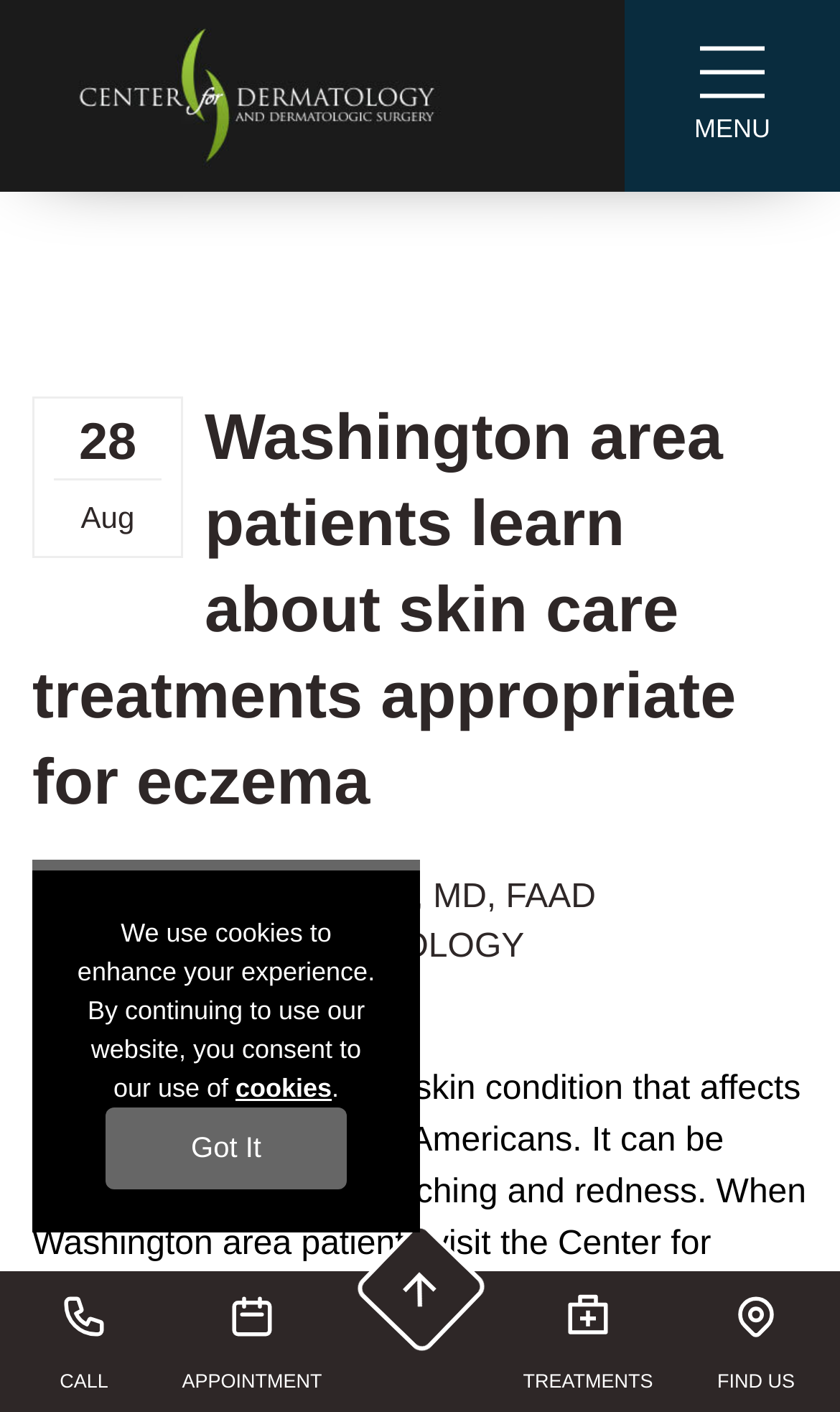Could you find the bounding box coordinates of the clickable area to complete this instruction: "Click on the link to learn about skin care treatments for eczema"?

[0.038, 0.281, 0.962, 0.586]